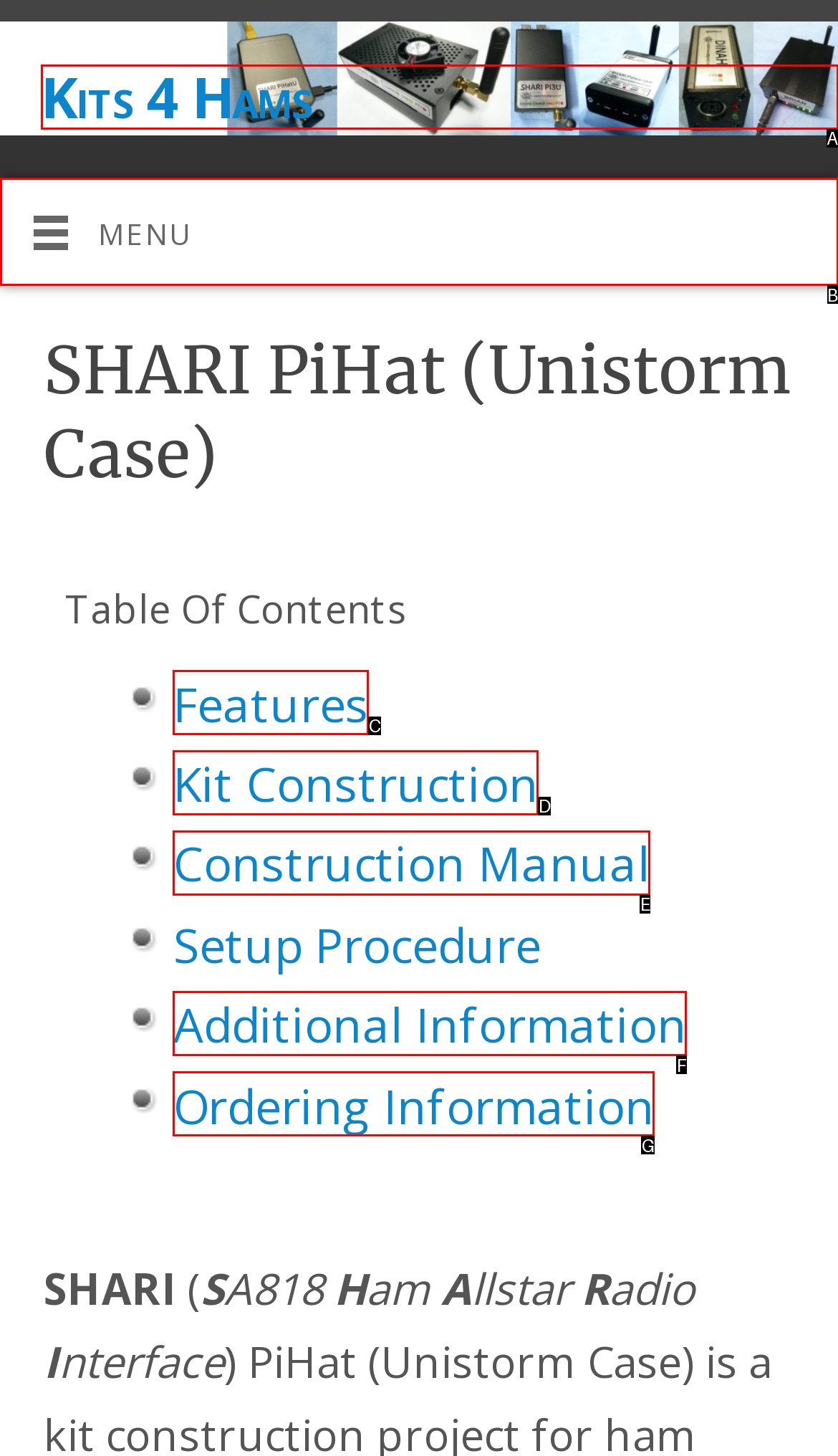Identify which HTML element matches the description: Features. Answer with the correct option's letter.

C